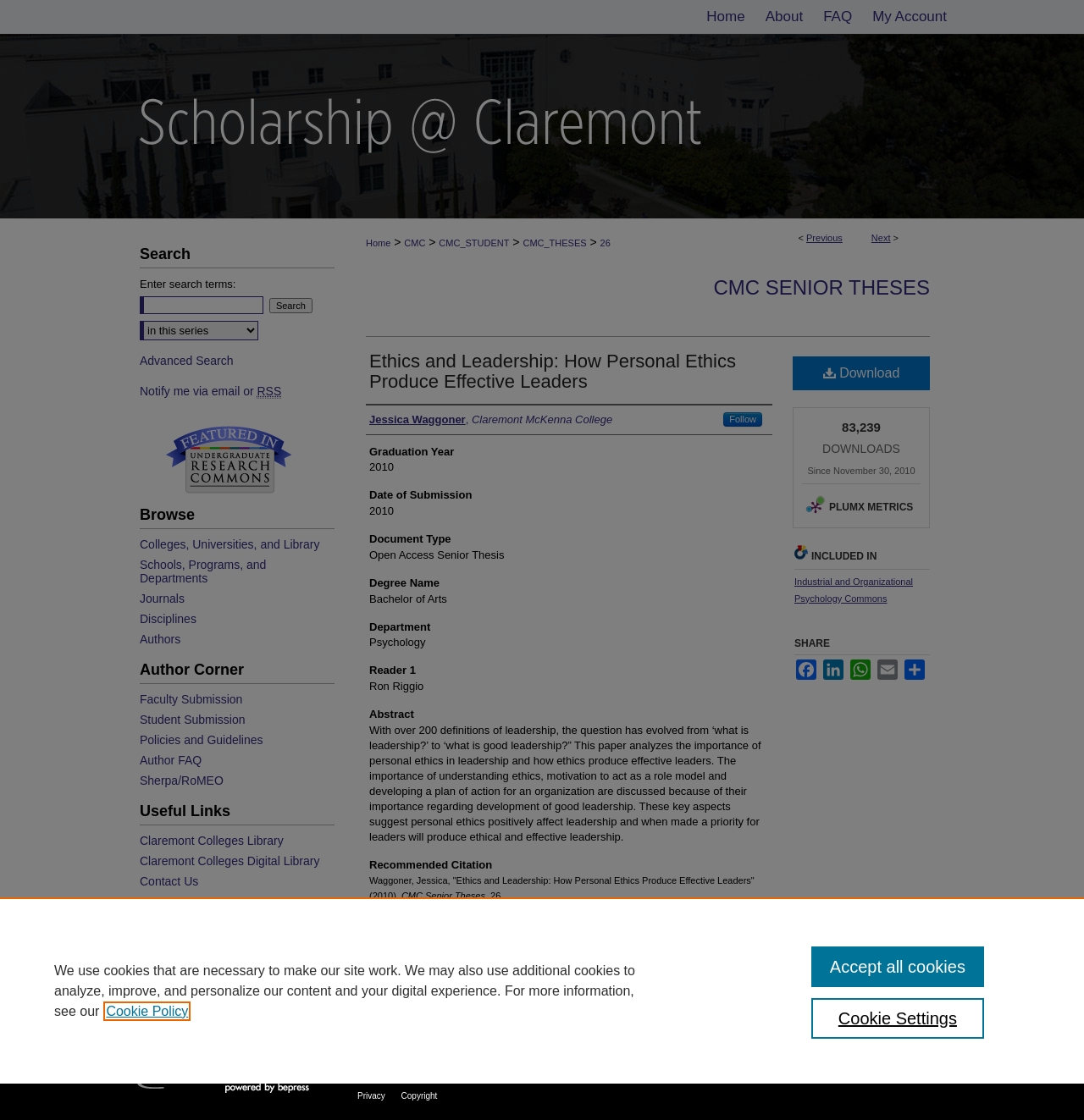Who is the author of this thesis?
Could you please answer the question thoroughly and with as much detail as possible?

I found the answer by looking at the heading 'Author' and the corresponding link 'Jessica Waggoner, Claremont McKenna College'.